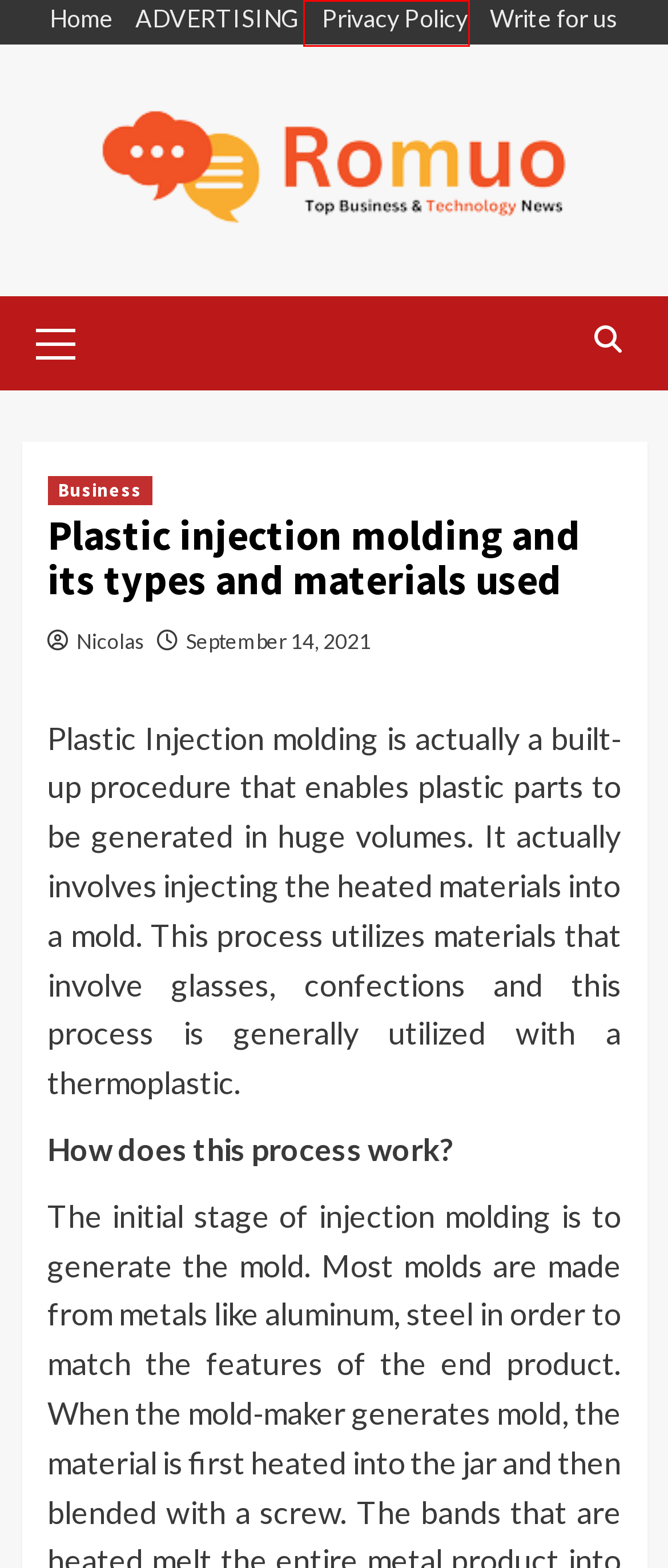Inspect the screenshot of a webpage with a red rectangle bounding box. Identify the webpage description that best corresponds to the new webpage after clicking the element inside the bounding box. Here are the candidates:
A. ADVERTISING - Top Business News
B. Write for us - Top Business News
C. Top Business News -
D. What innovations enhance a cashmere scarf’s durability? - Top Business News
E. Privacy Policy - Top Business News
F. March, 2023 - Top Business News
G. November, 2021 - Top Business News
H. Nicolas - Top Business News

E